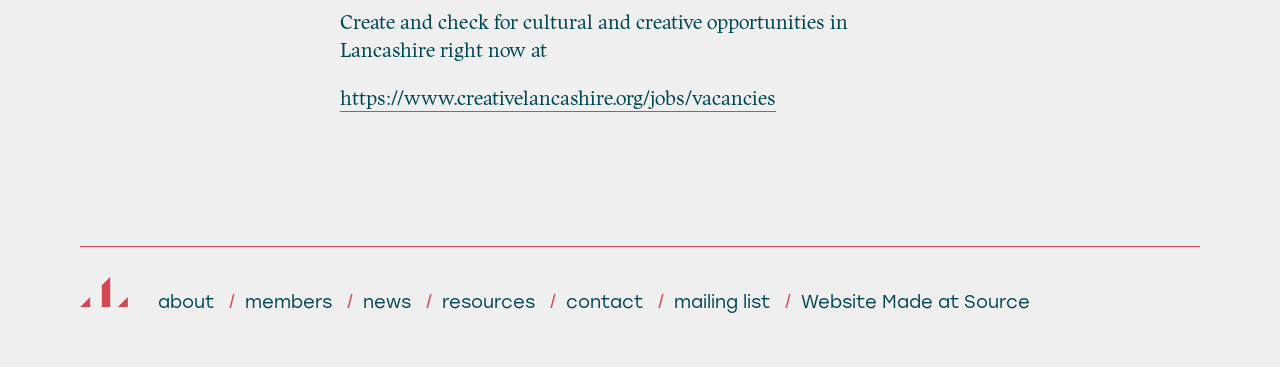How many links are in the footer?
Use the image to answer the question with a single word or phrase.

7